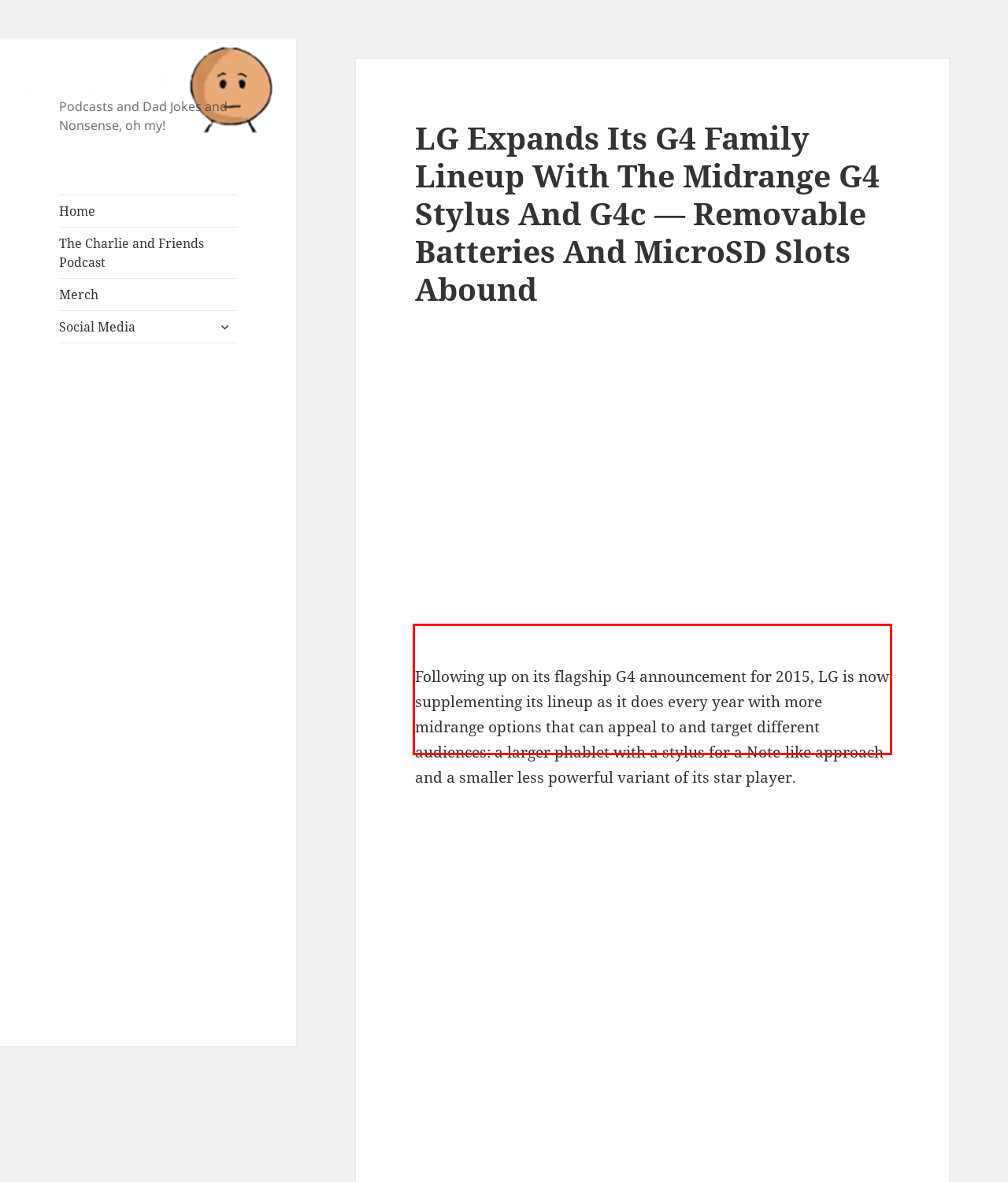Given the screenshot of a webpage, identify the red rectangle bounding box and recognize the text content inside it, generating the extracted text.

Following up on its flagship G4 announcement for 2015, LG is now supplementing its lineup as it does every year with more midrange options that can appeal to and target different audiences: a larger phablet with a stylus for a Note-like approach and a smaller less powerful variant of its star player.